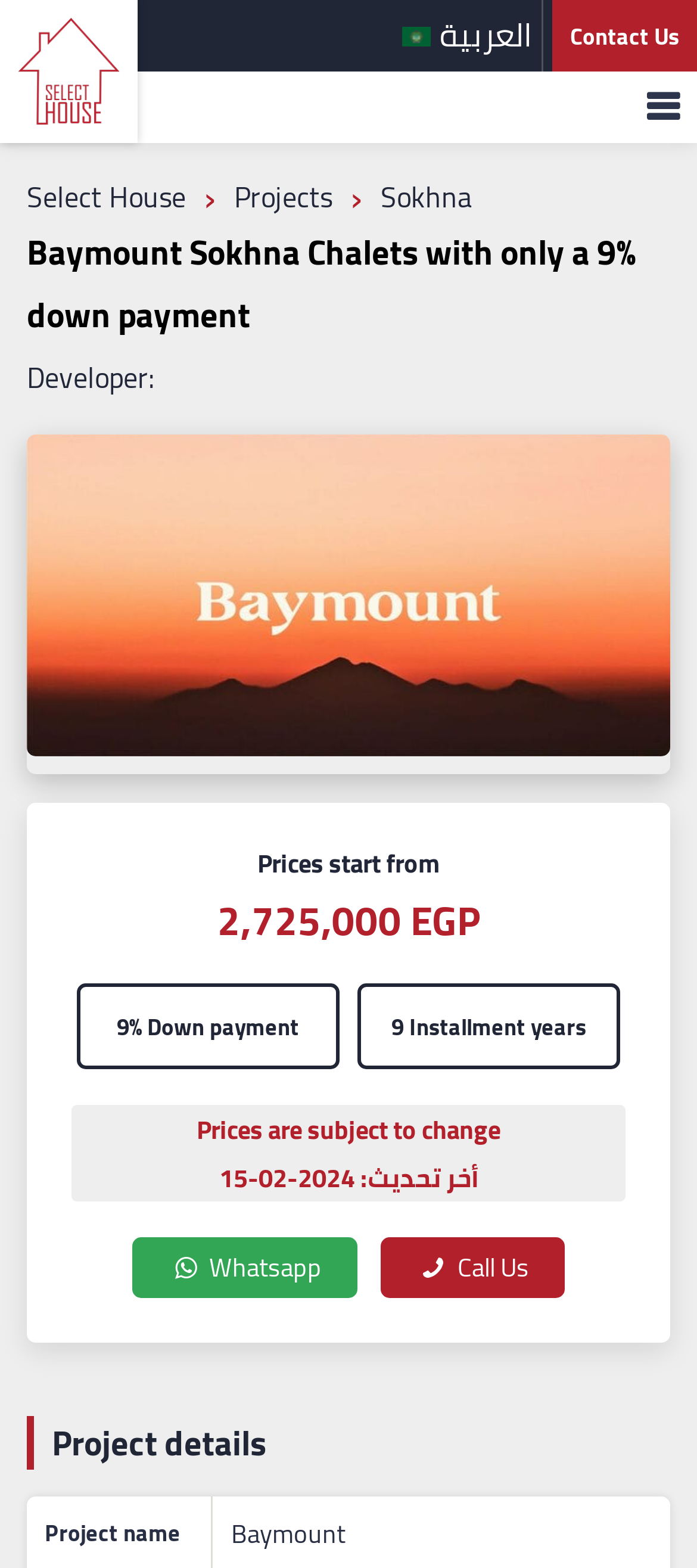Using the elements shown in the image, answer the question comprehensively: What is the last update date of the prices?

The last update date of the prices can be found in the section that displays the prices, where it is stated as 'أخر تحديث: 2024-02-15'.